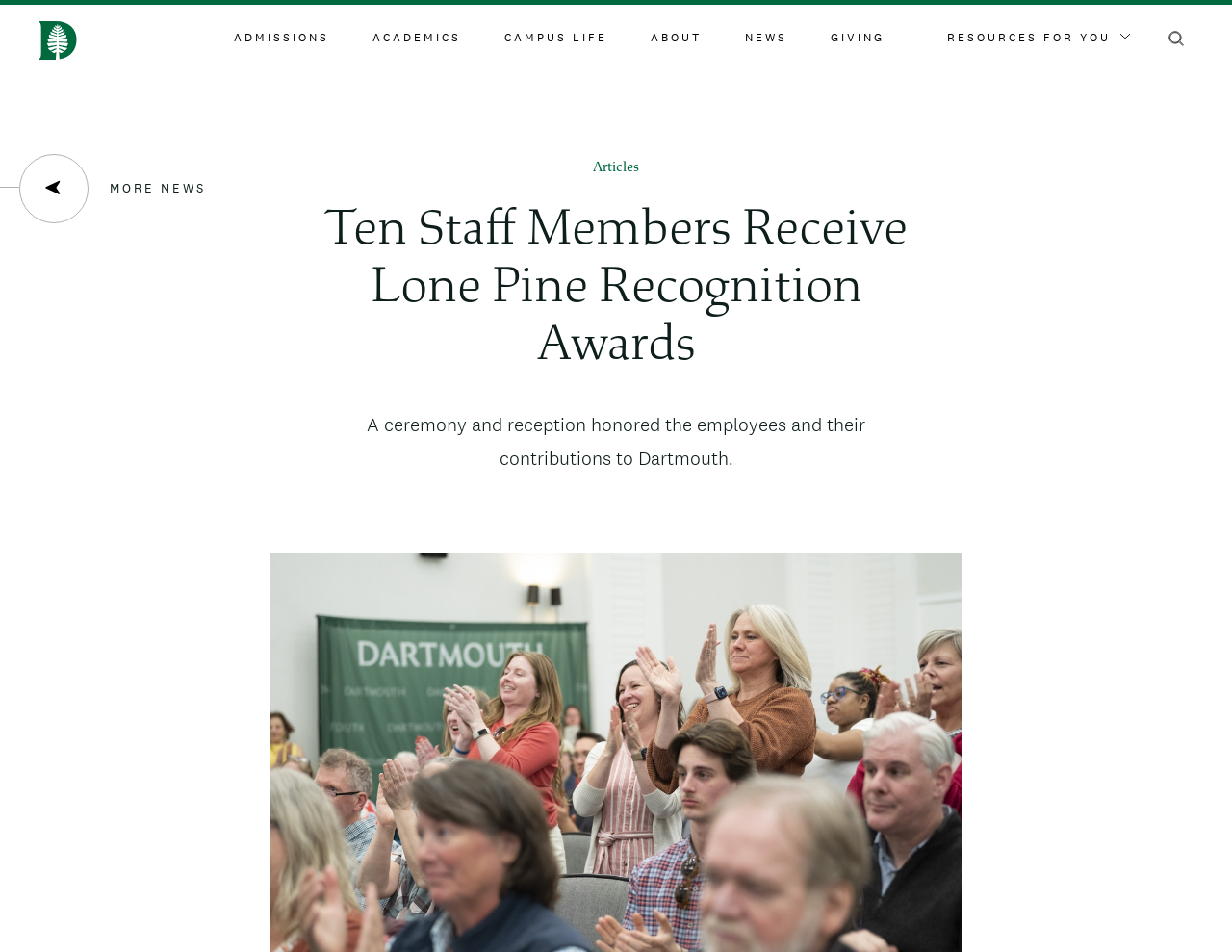Using the details in the image, give a detailed response to the question below:
What is the topic of the news article?

I found a heading element with the text 'Ten Staff Members Receive Lone Pine Recognition Awards' on the webpage. This suggests that the topic of the news article is the Lone Pine Recognition Awards, which were given to ten staff members of the university.